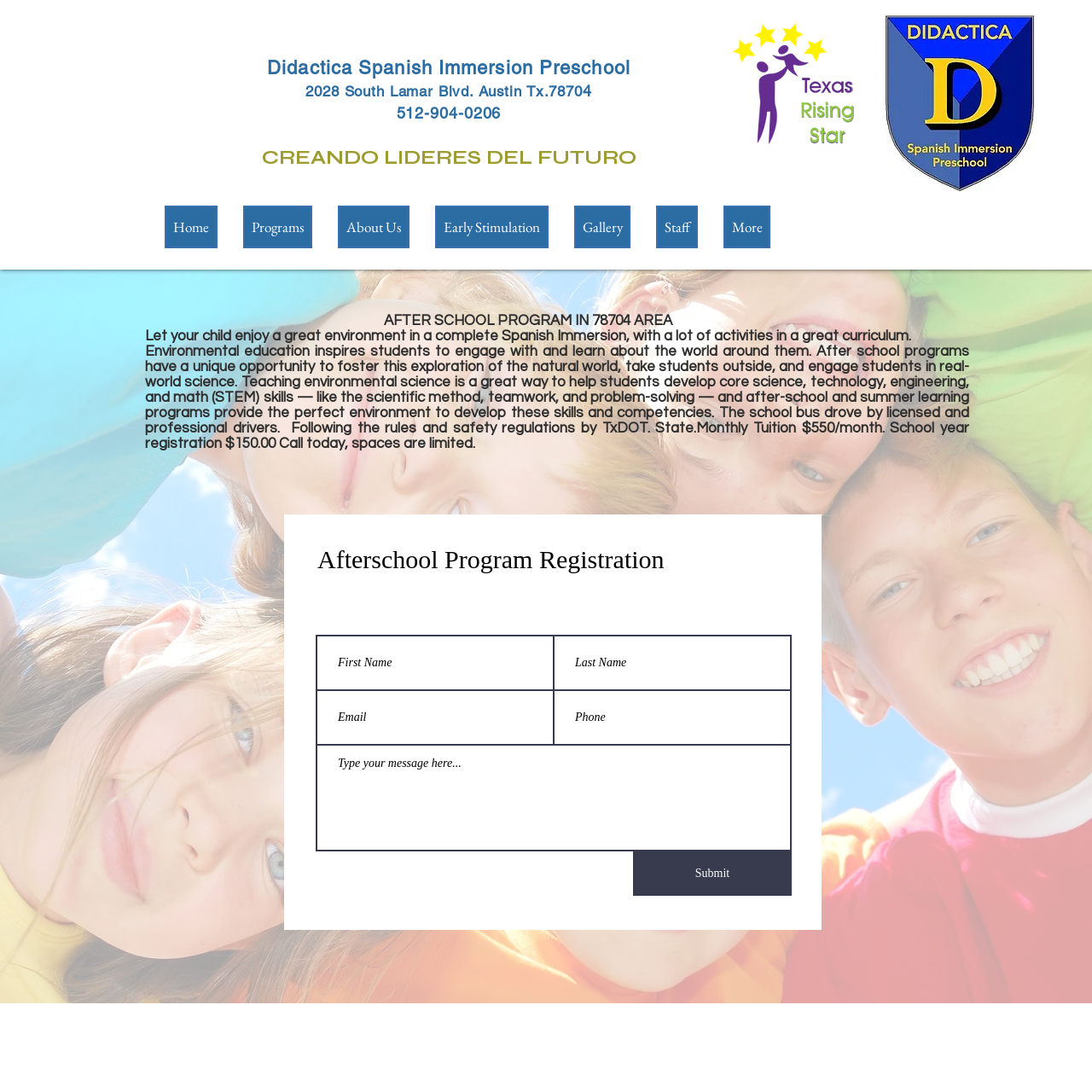Describe all the key features of the webpage in detail.

The webpage is about After School Programs in the 78704 area, specifically focused on Didactica Spanish Immersion Preschool. At the top left, there is a logo image "TRS.png". Below it, a navigation menu "Site" is located, containing links to "Home", "Programs", "About Us", "Early Stimulation", "Gallery", "Staff", and "More". 

To the right of the navigation menu, a heading displays the preschool's information, including its name, address, phone number, and a tagline "CREANDO LIDERES DEL FUTURO". 

On the right side of the page, near the top, there is another logo image "Didactica logo color.jpg". 

The main content of the page is divided into sections. The first section introduces the After School Program, describing it as a great environment for children to learn and engage in various activities. 

The second section focuses on environmental education, explaining its importance and how the program can help students develop STEM skills. It also mentions the school bus service and provides tuition information. 

Below these sections, there is a registration form for the Afterschool Program, which includes fields for first name, last name, email, phone, and an additional field. The form also has a "Submit" button.